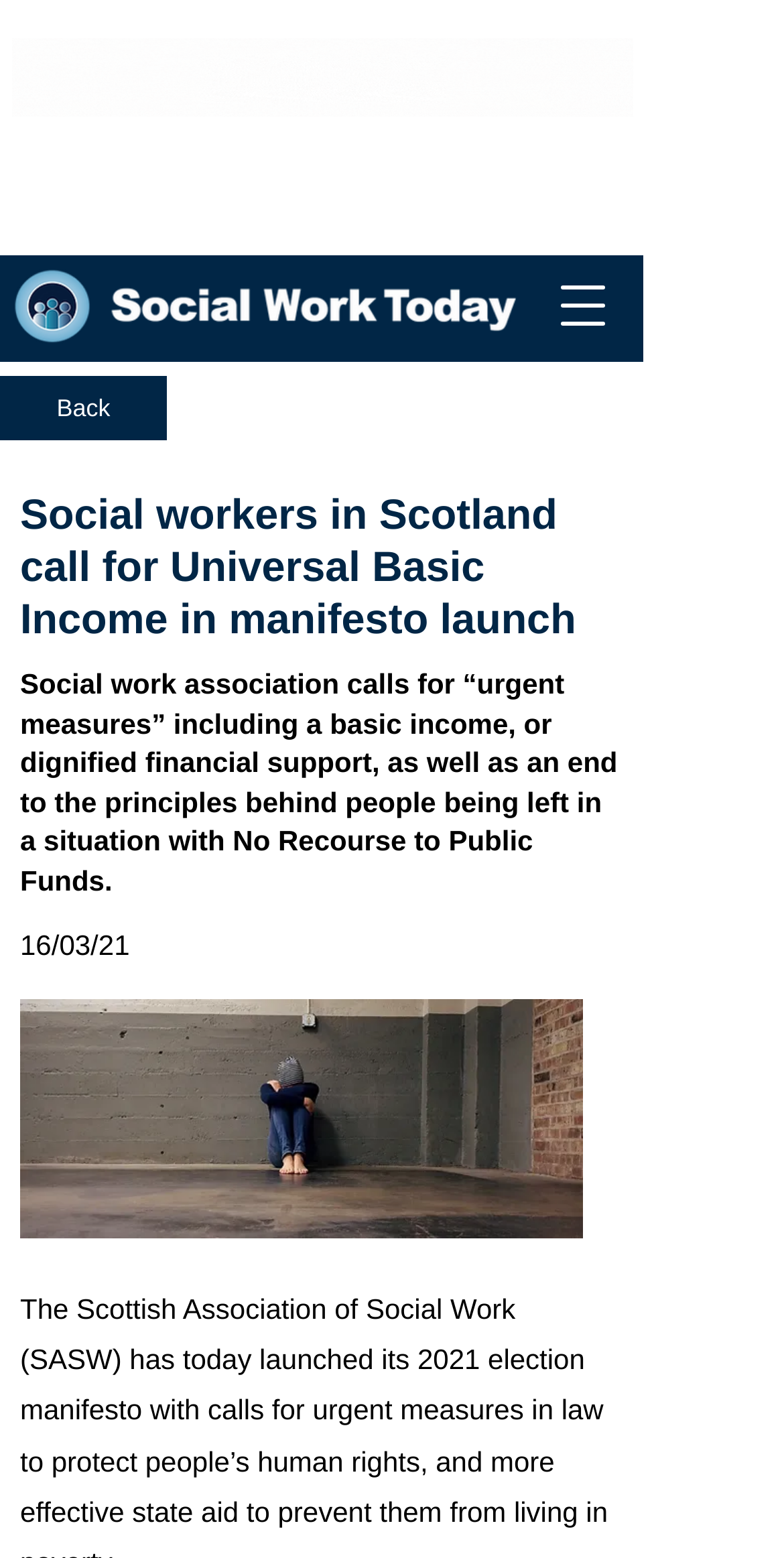Elaborate on the different components and information displayed on the webpage.

The webpage is about a news article from Social Work Today, with a focus on social workers in Scotland calling for a Universal Basic Income. At the top-right corner, there is a button to open a navigation menu. Next to it, there is a white logo of the organization. 

Below the logo, there is a heading that reads "Social workers in Scotland call for Universal Basic Income in manifesto launch". Underneath this heading, there is a subheading that provides more details about the social work association's call for "urgent measures", including a basic income and dignified financial support. 

To the right of the subheading, there is a date "16/03/21" indicating when the article was published. Below the subheading, there is a large image that takes up most of the width of the page, with a caption that matches the title of the article. 

At the top-left corner, there is a call-to-action button that says "Click here to take the next step in your career" with a "Join.gif" image next to it.